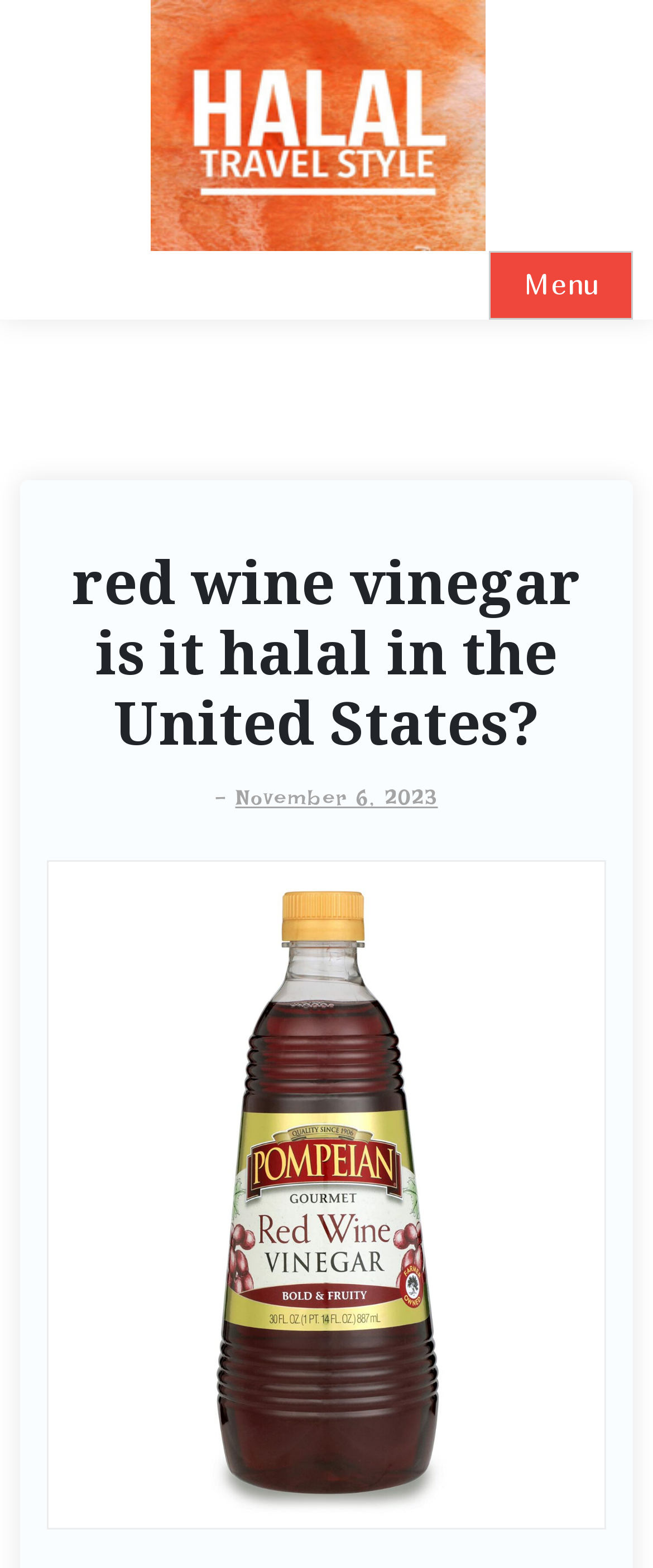Determine and generate the text content of the webpage's headline.

red wine vinegar is it halal in the United States?